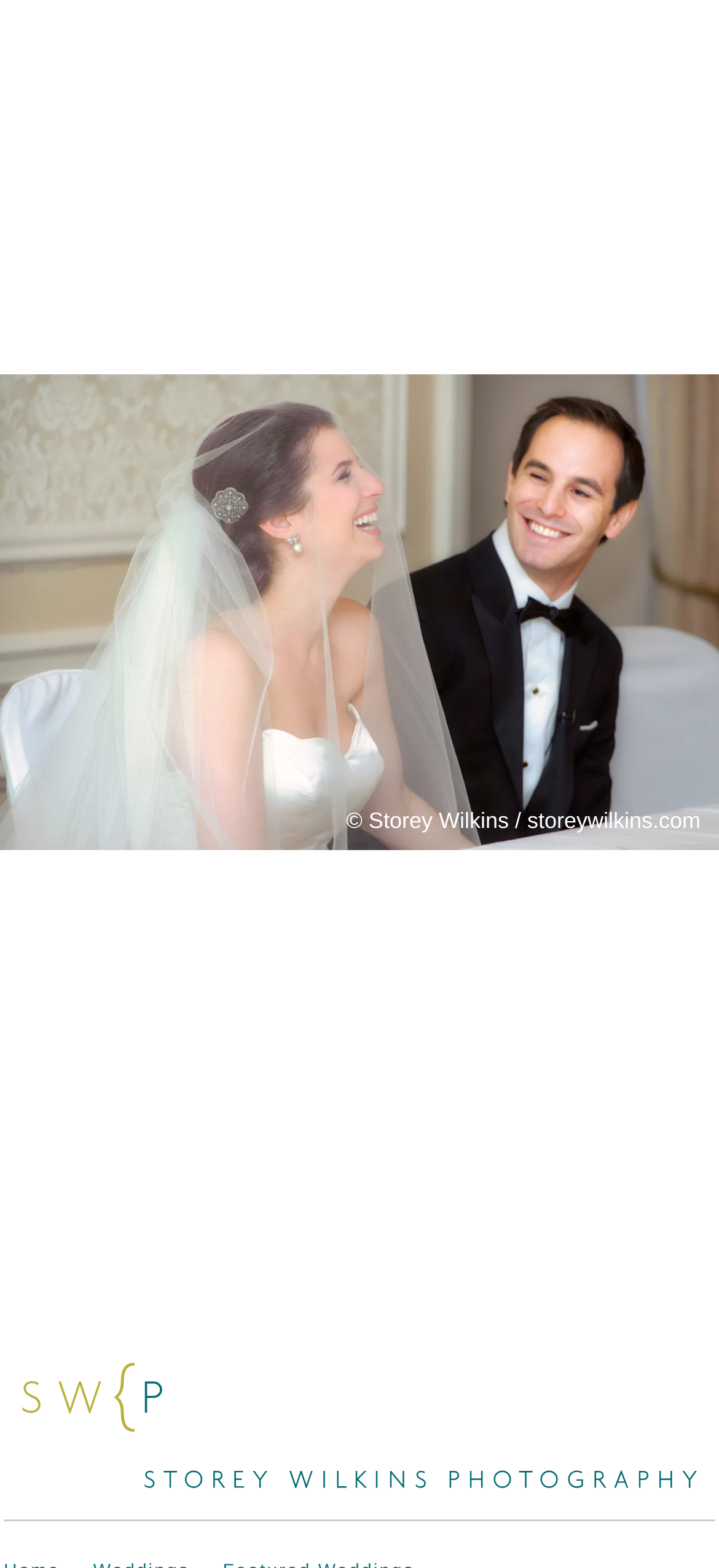Provide a short answer to the following question with just one word or phrase: How many links are in the top navigation?

4